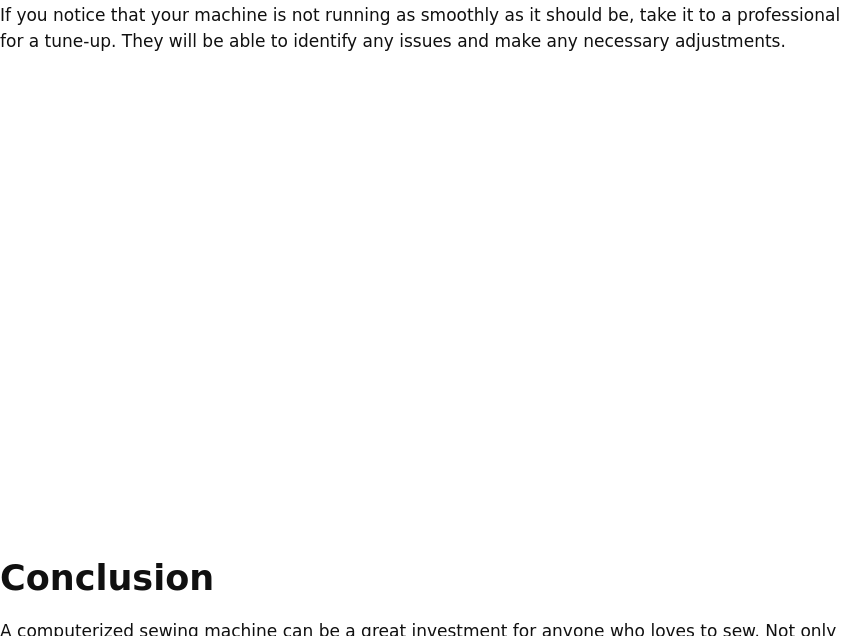Why is regular maintenance important?
Examine the image closely and answer the question with as much detail as possible.

The image emphasizes the importance of regular maintenance for ensuring optimal performance and longevity of digital sewing machines, implying that neglecting maintenance may lead to subpar performance and reduced lifespan.